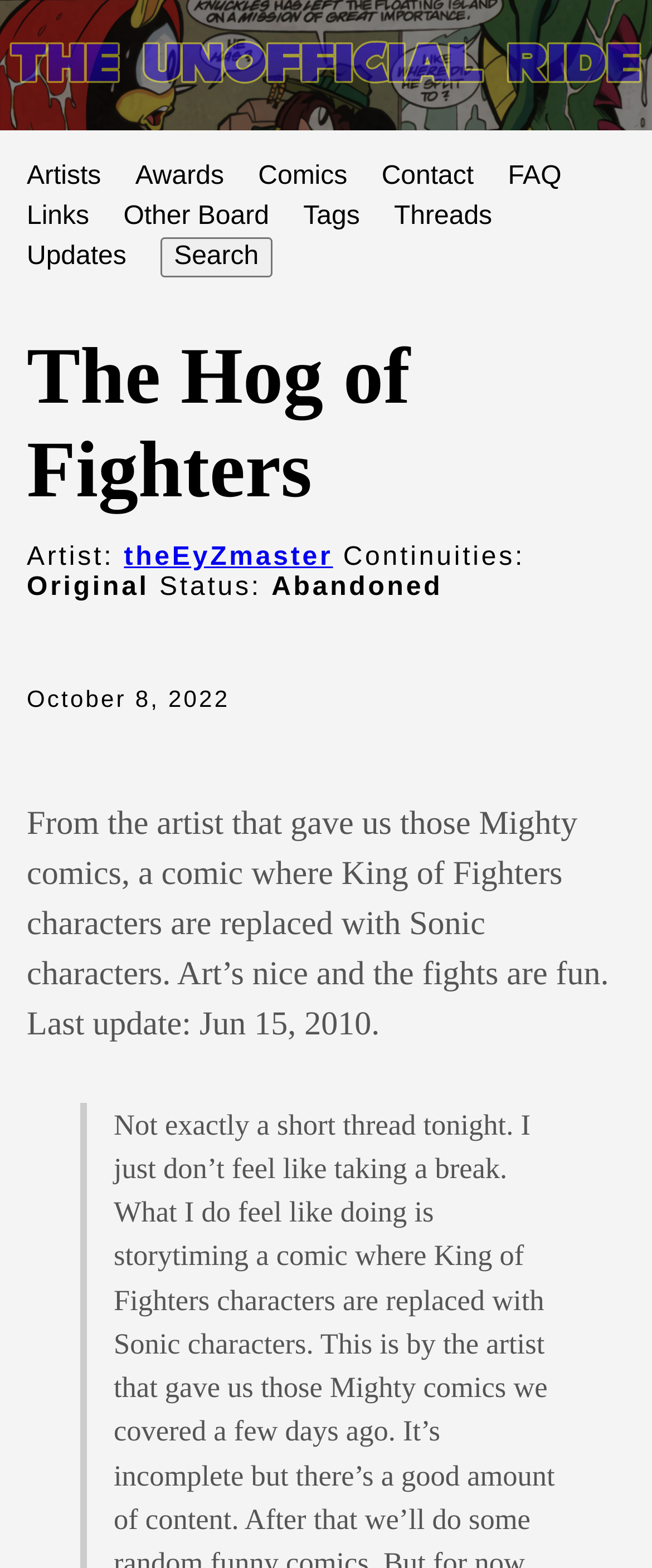Locate the bounding box of the UI element described in the following text: "theEyZmaster".

[0.19, 0.346, 0.511, 0.364]